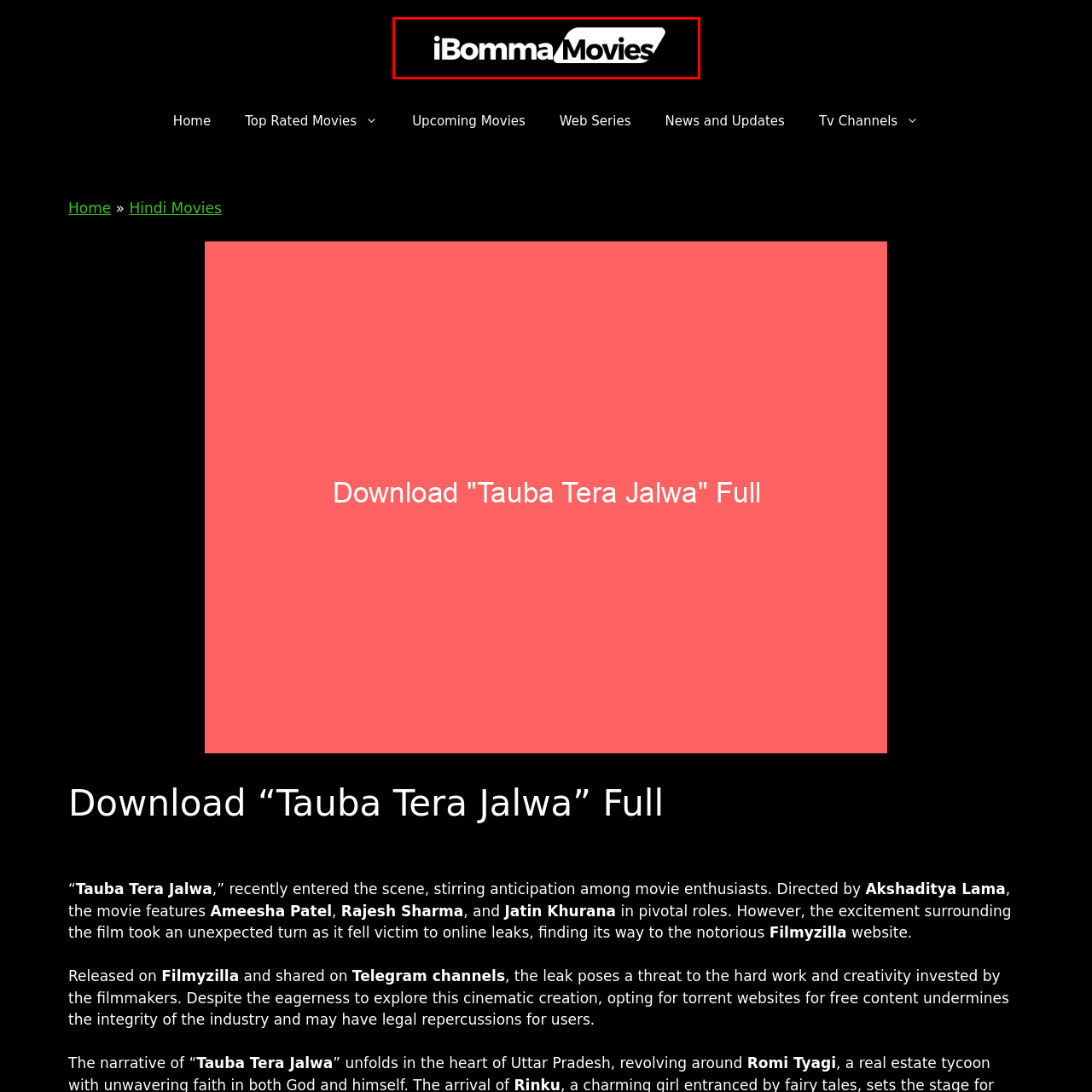Create an extensive description for the image inside the red frame.

The image prominently displays the logo of "iBomma Movies," featuring the name "iBomma" in white text against a solid black background, with the "Movies" part designed in a playful font that complements the overall aesthetic. This logo is part of the webpage promoting the film "Tauba Tera Jalwa," which is highlighted as available for download. iBomma Movies is known for its extensive collection of films, providing viewers with easy access to various cinematic releases. The branding reflects a modern and accessible film platform, catering to movie enthusiasts eager to explore new and popular titles in online streaming and downloading.